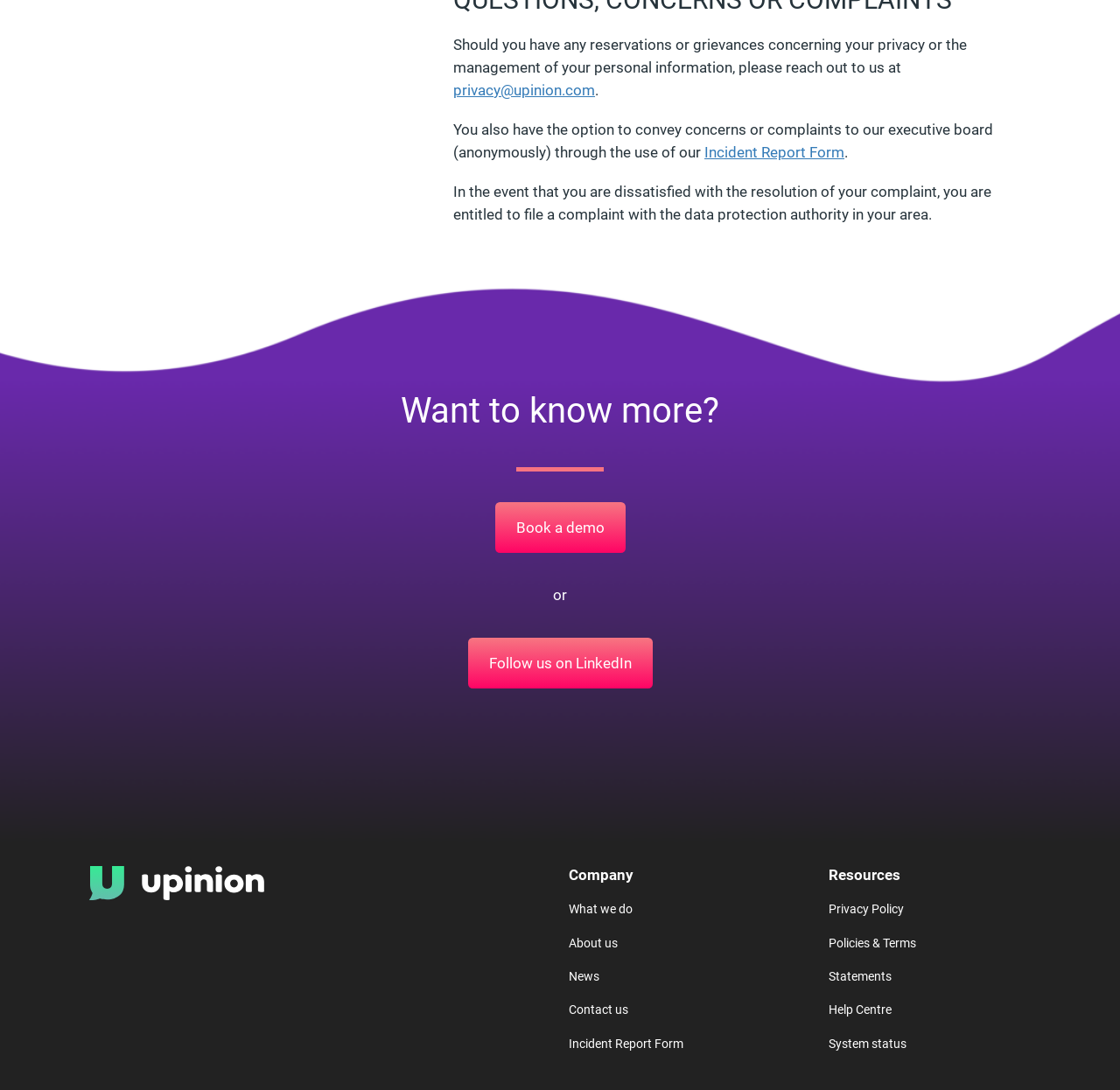Determine the bounding box coordinates of the section to be clicked to follow the instruction: "View the company's privacy policy". The coordinates should be given as four float numbers between 0 and 1, formatted as [left, top, right, bottom].

[0.74, 0.826, 0.807, 0.844]